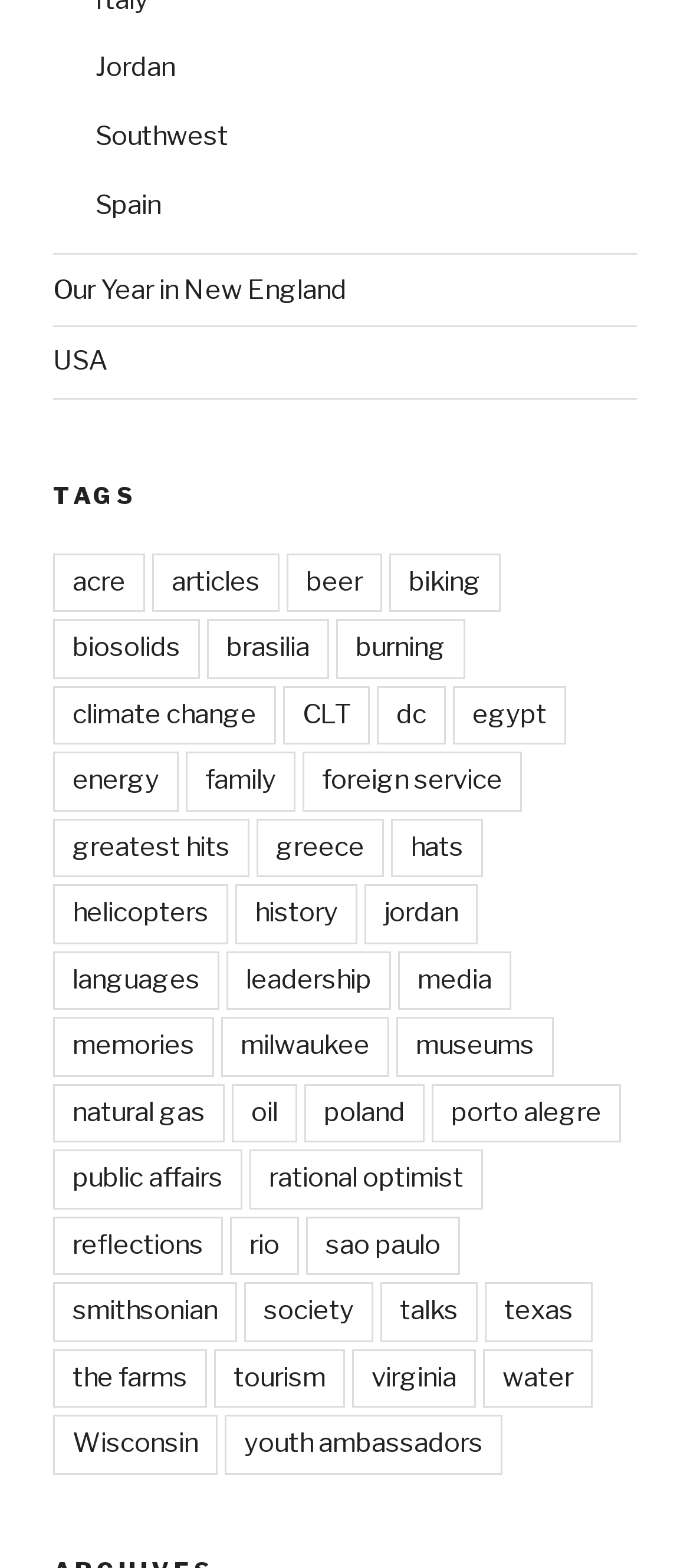Please identify the bounding box coordinates of the region to click in order to complete the given instruction: "Learn about the Smithsonian". The coordinates should be four float numbers between 0 and 1, i.e., [left, top, right, bottom].

[0.077, 0.818, 0.344, 0.856]